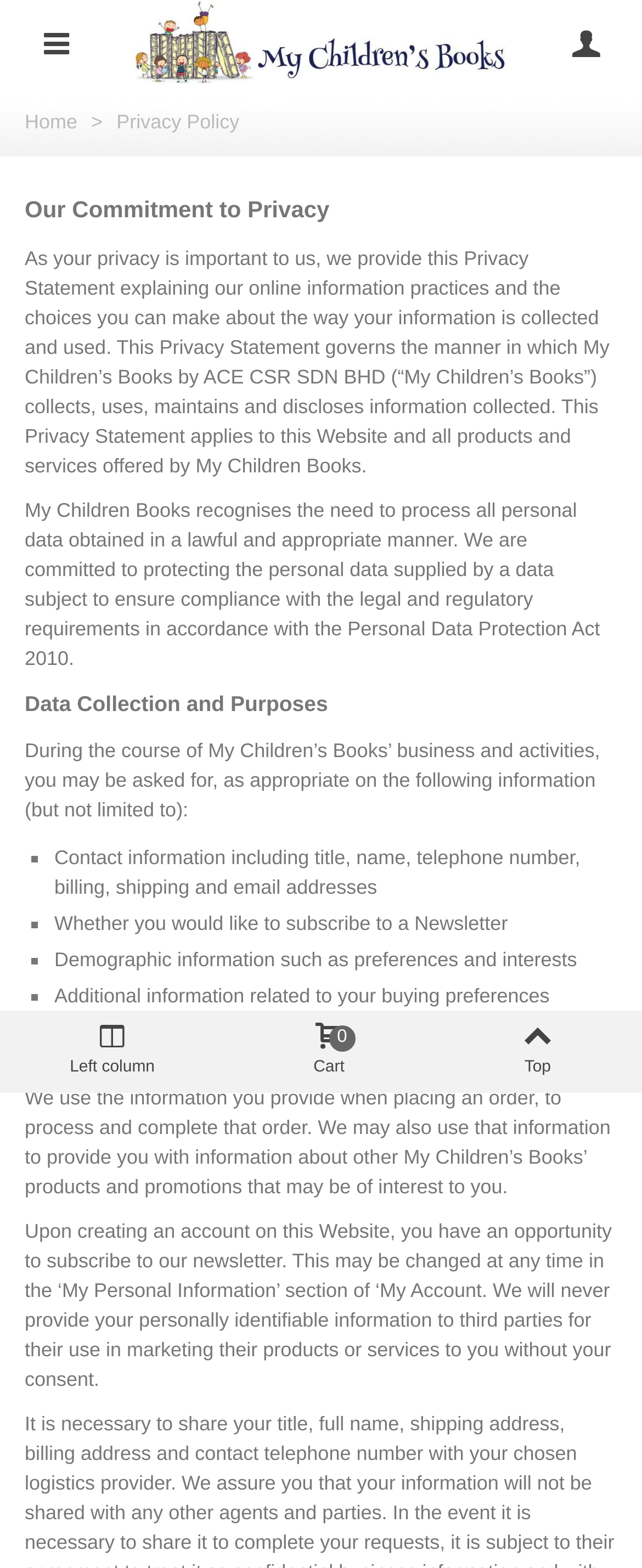What is the purpose of the information collected by My Children's Books?
Please provide a single word or phrase based on the screenshot.

To process and complete orders